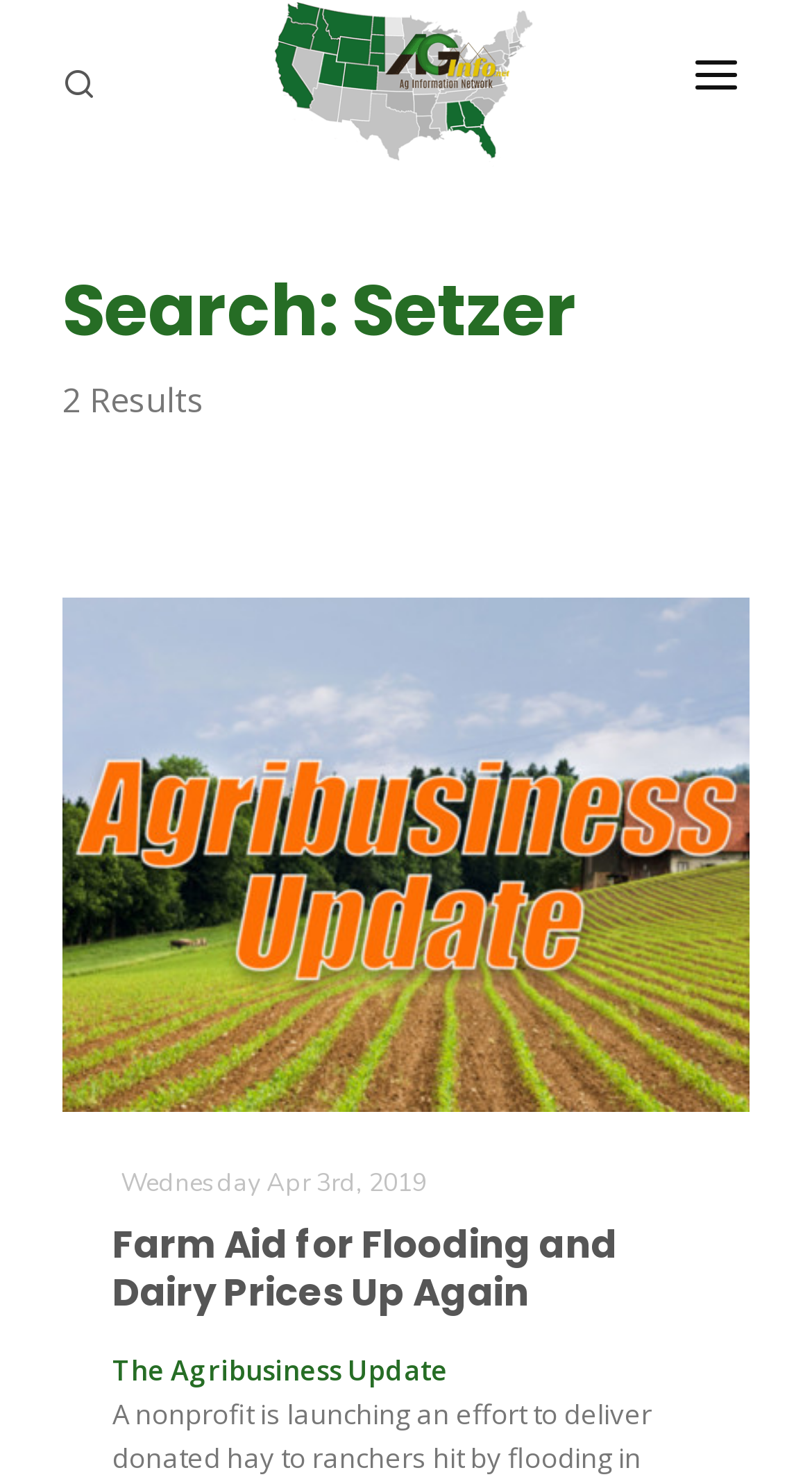Determine the bounding box coordinates of the UI element described by: "title="California Ag Today"".

[0.195, 0.6, 0.844, 0.625]